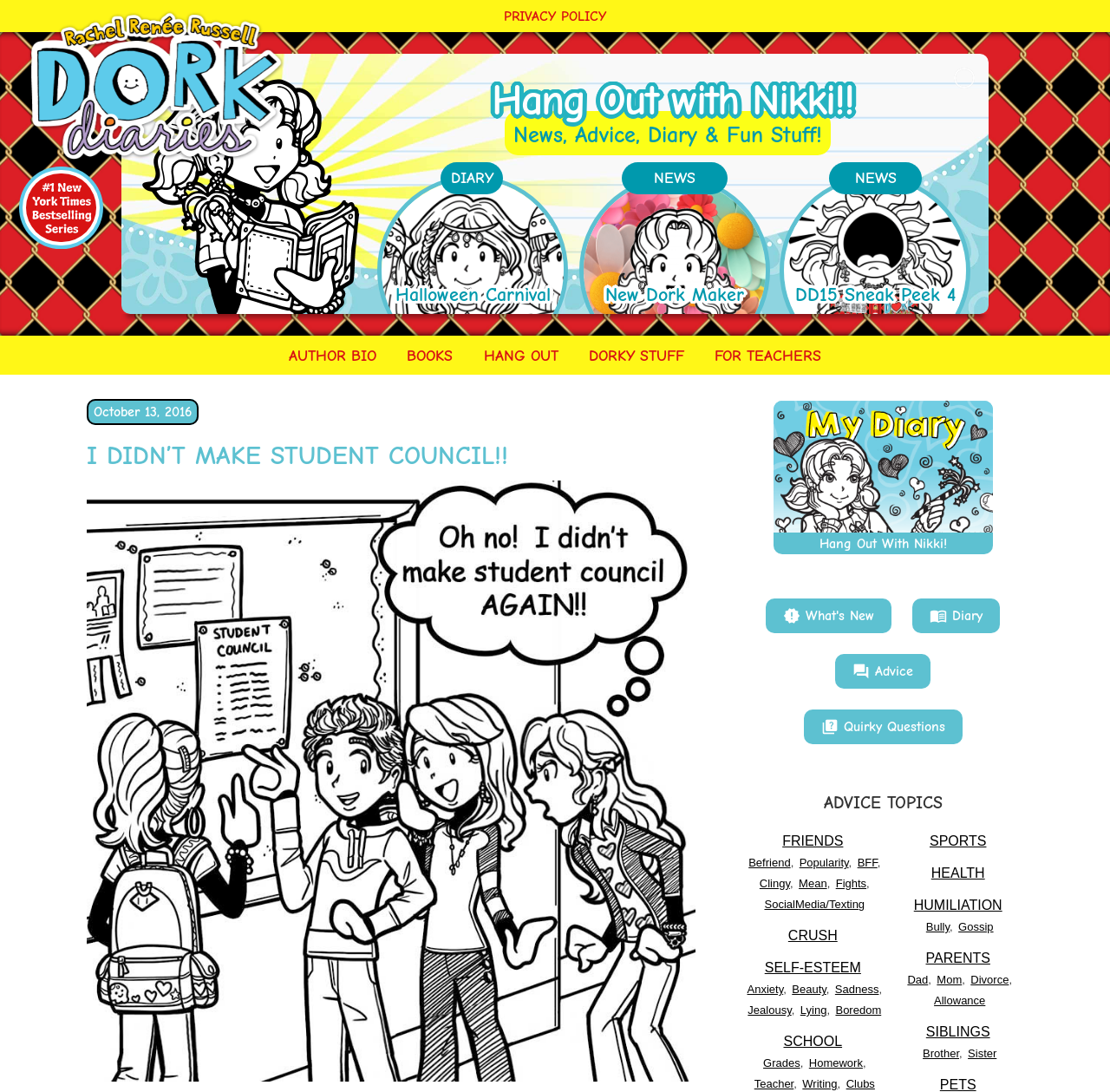How many navigation sections are there on the webpage?
Please give a well-detailed answer to the question.

There are two navigation sections on the webpage, which are the secondary navigation section at the top and the main navigation section below it.